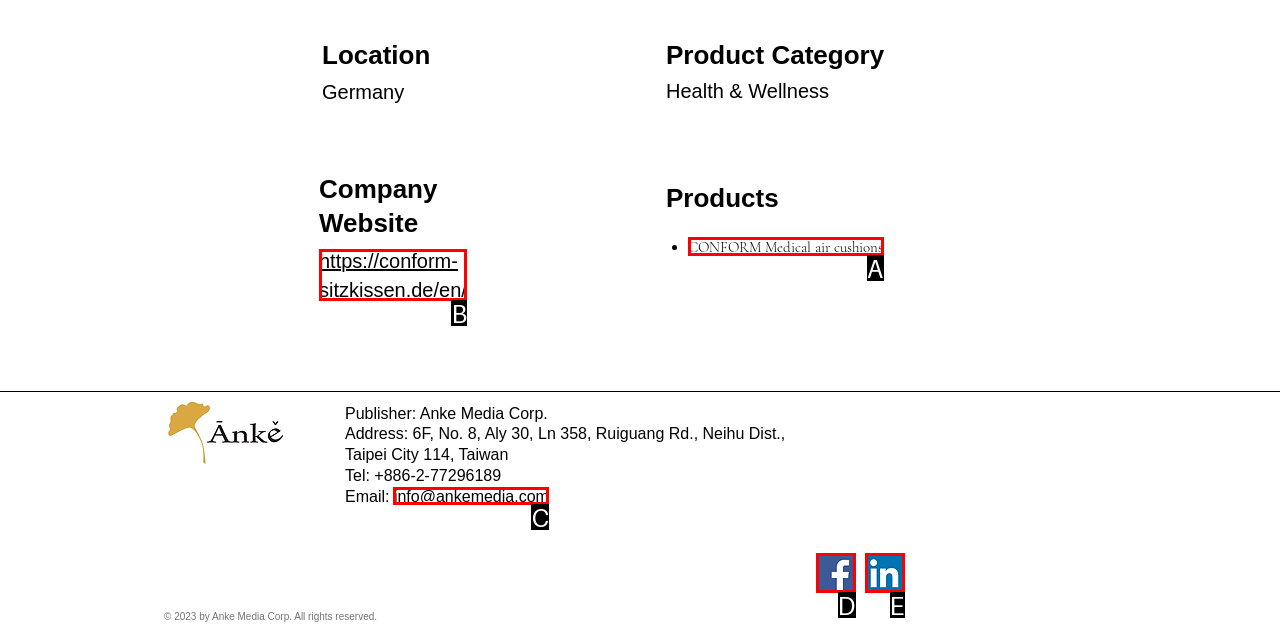From the options shown, which one fits the description: aria-label="Facebook"? Respond with the appropriate letter.

D